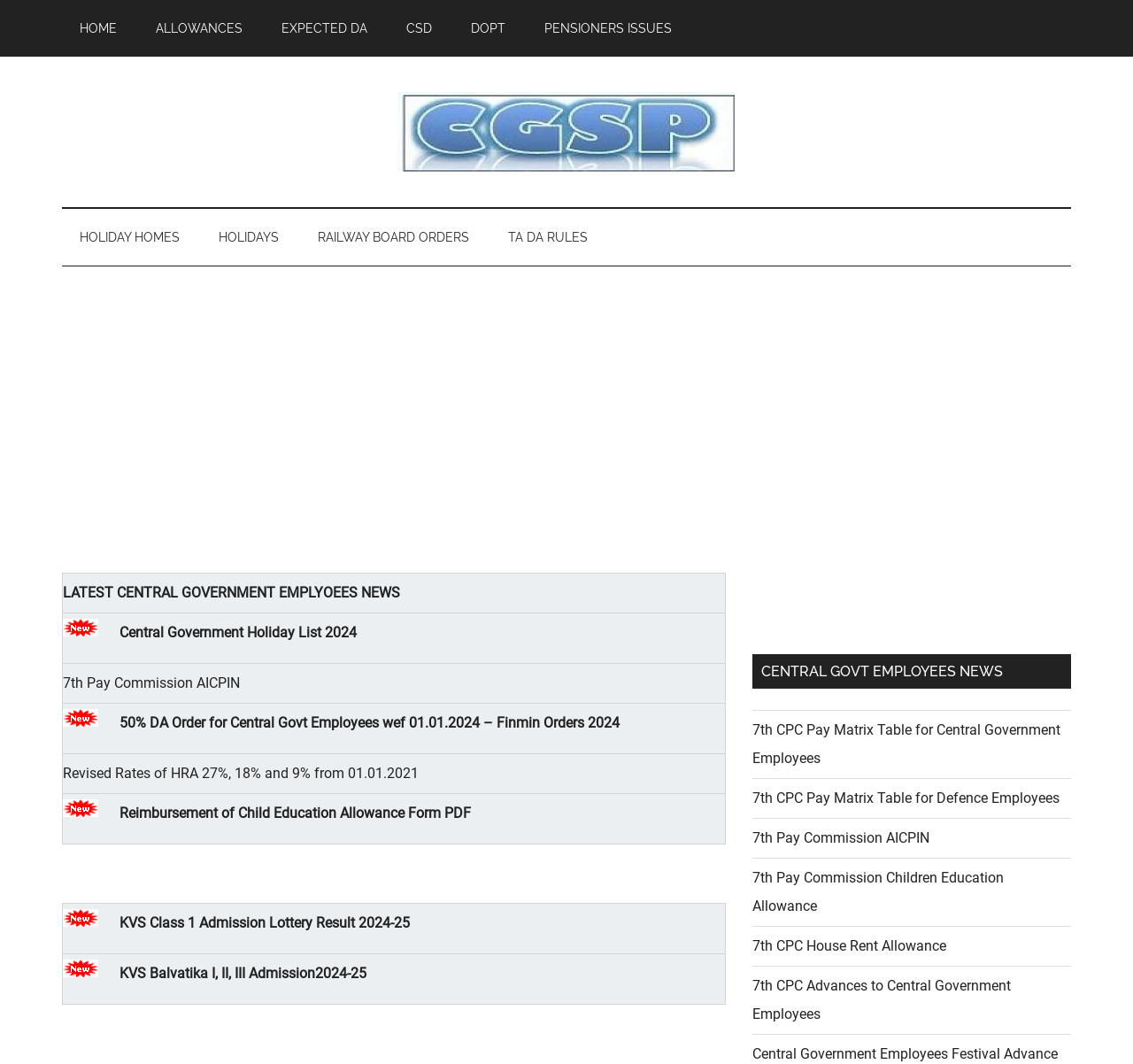Identify the bounding box coordinates of the section to be clicked to complete the task described by the following instruction: "Click the 'Get Started' button". The coordinates should be four float numbers between 0 and 1, formatted as [left, top, right, bottom].

None